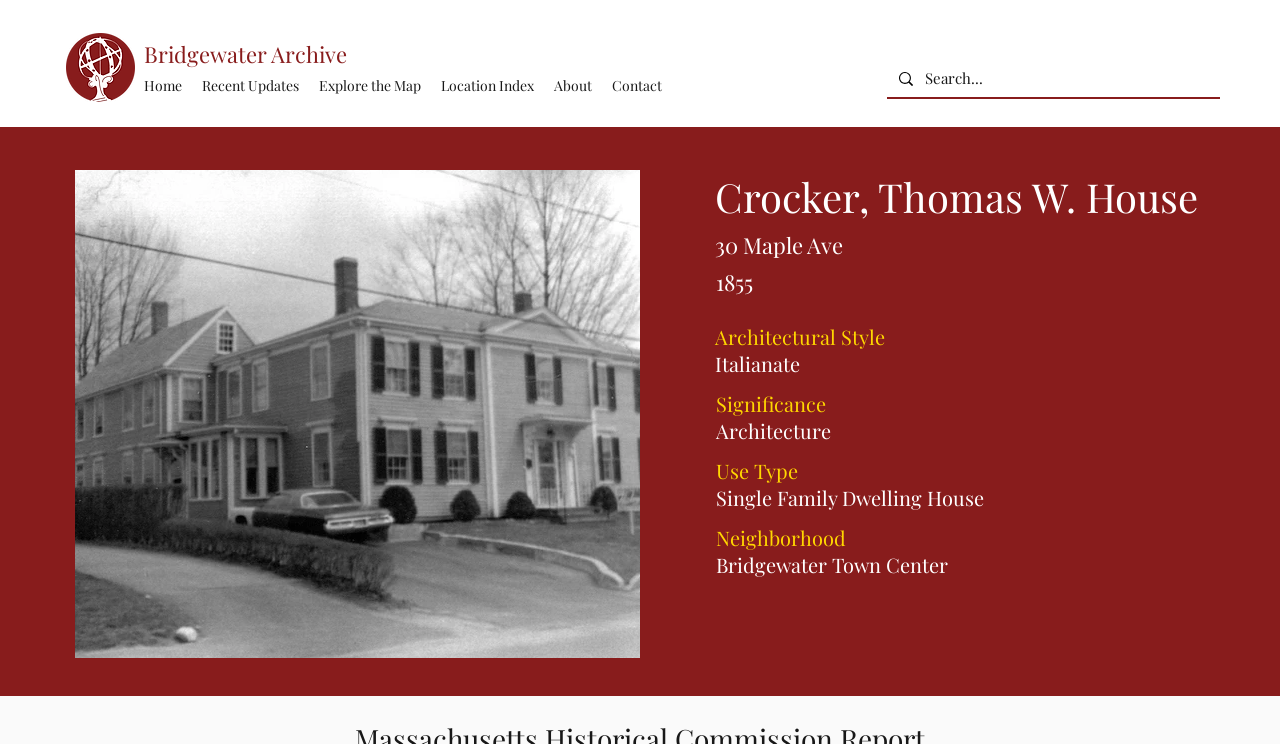Can you find the bounding box coordinates of the area I should click to execute the following instruction: "Go to the Home page"?

[0.105, 0.095, 0.15, 0.136]